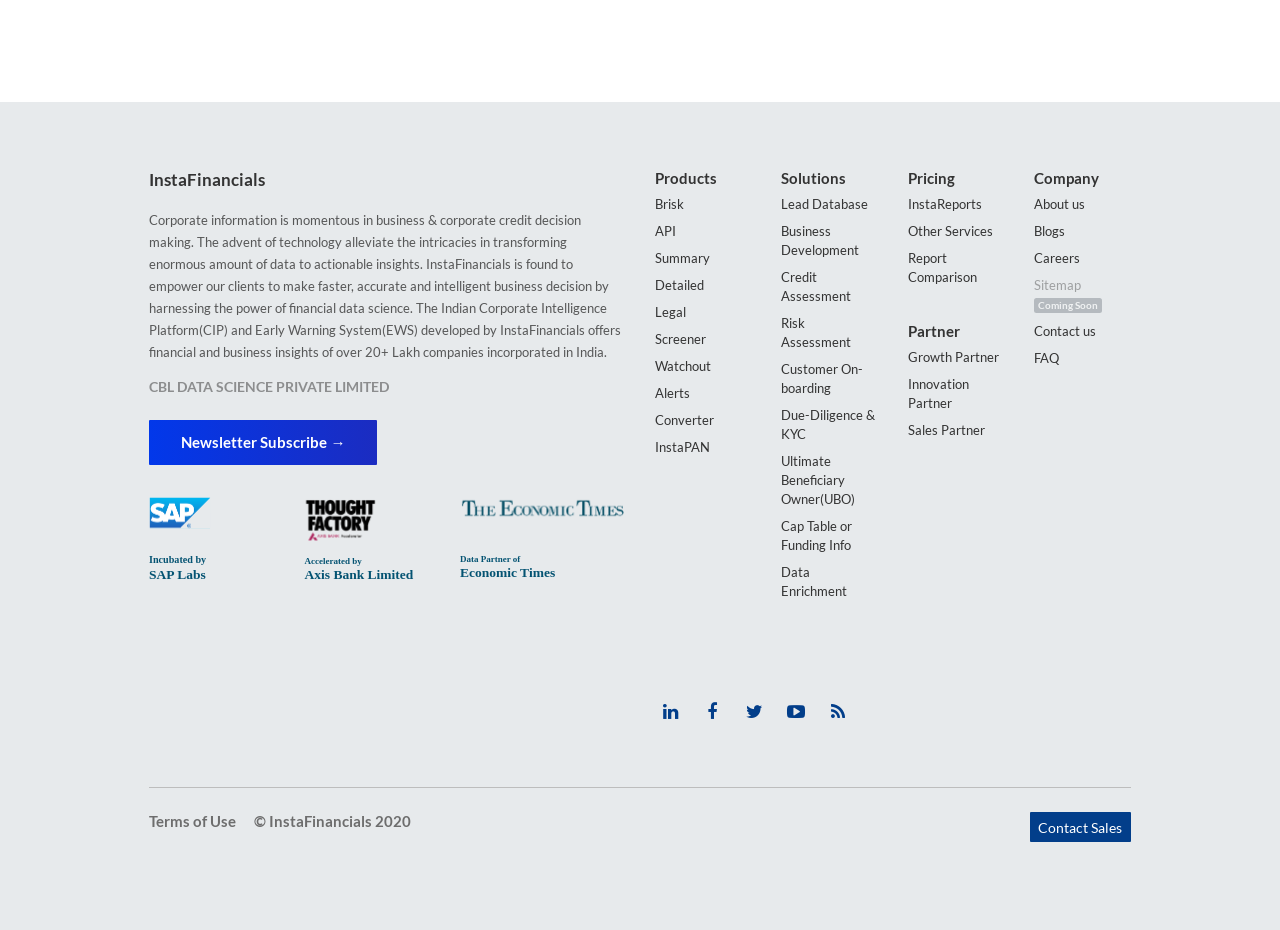Identify the bounding box coordinates of the clickable section necessary to follow the following instruction: "Contact InstaFinancials' sales team". The coordinates should be presented as four float numbers from 0 to 1, i.e., [left, top, right, bottom].

[0.804, 0.873, 0.883, 0.906]